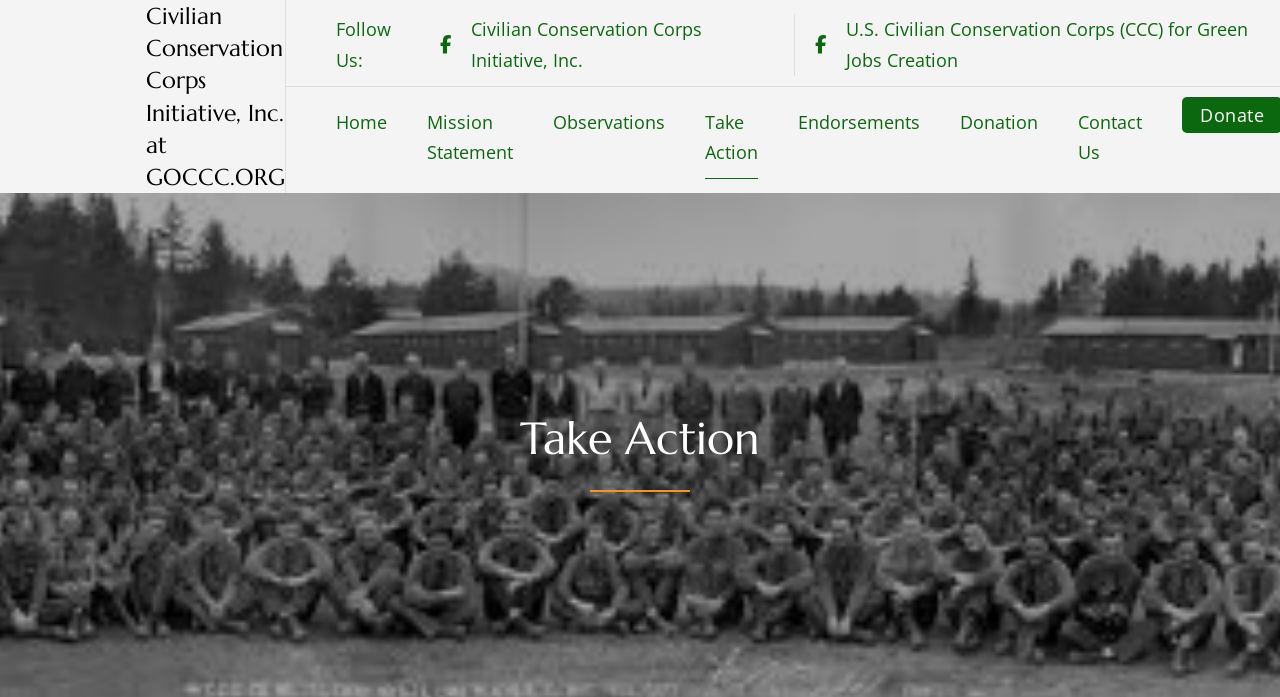Answer the question using only one word or a concise phrase: What is the organization's name?

Civilian Conservation Corps Initiative